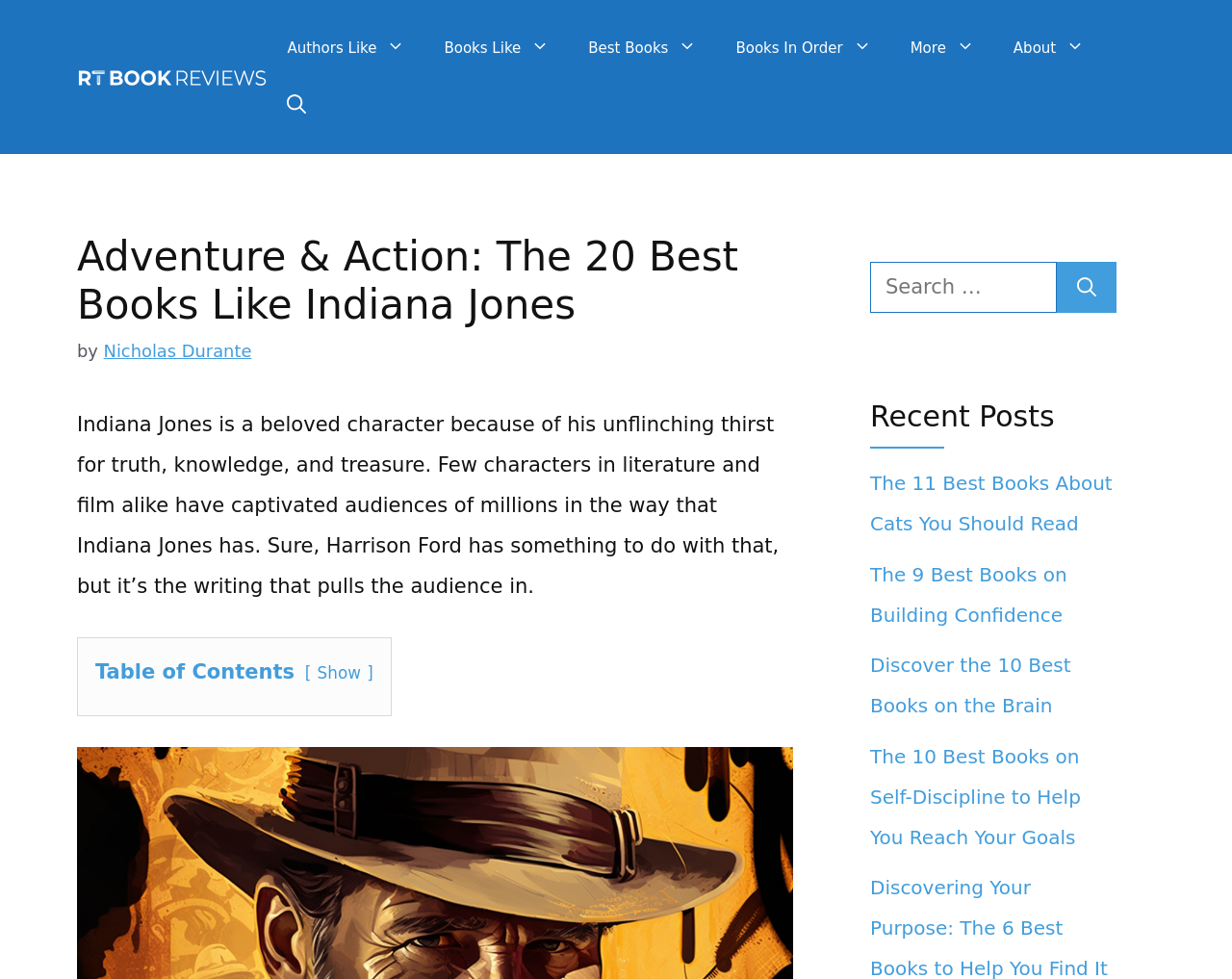Extract the bounding box coordinates for the HTML element that matches this description: "Best Books". The coordinates should be four float numbers between 0 and 1, i.e., [left, top, right, bottom].

[0.462, 0.02, 0.582, 0.079]